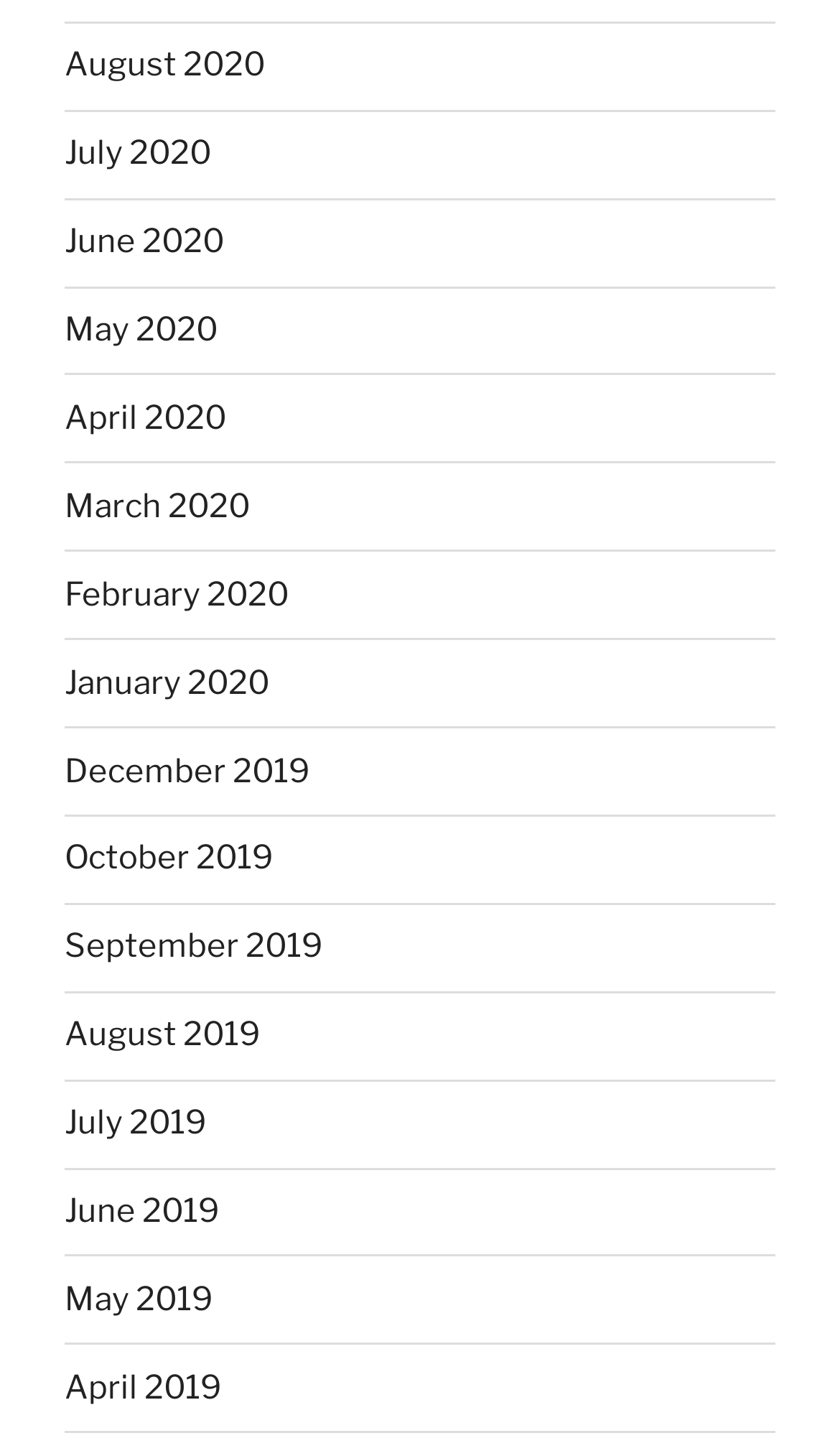How many links are there in total?
Examine the image and give a concise answer in one word or a short phrase.

18